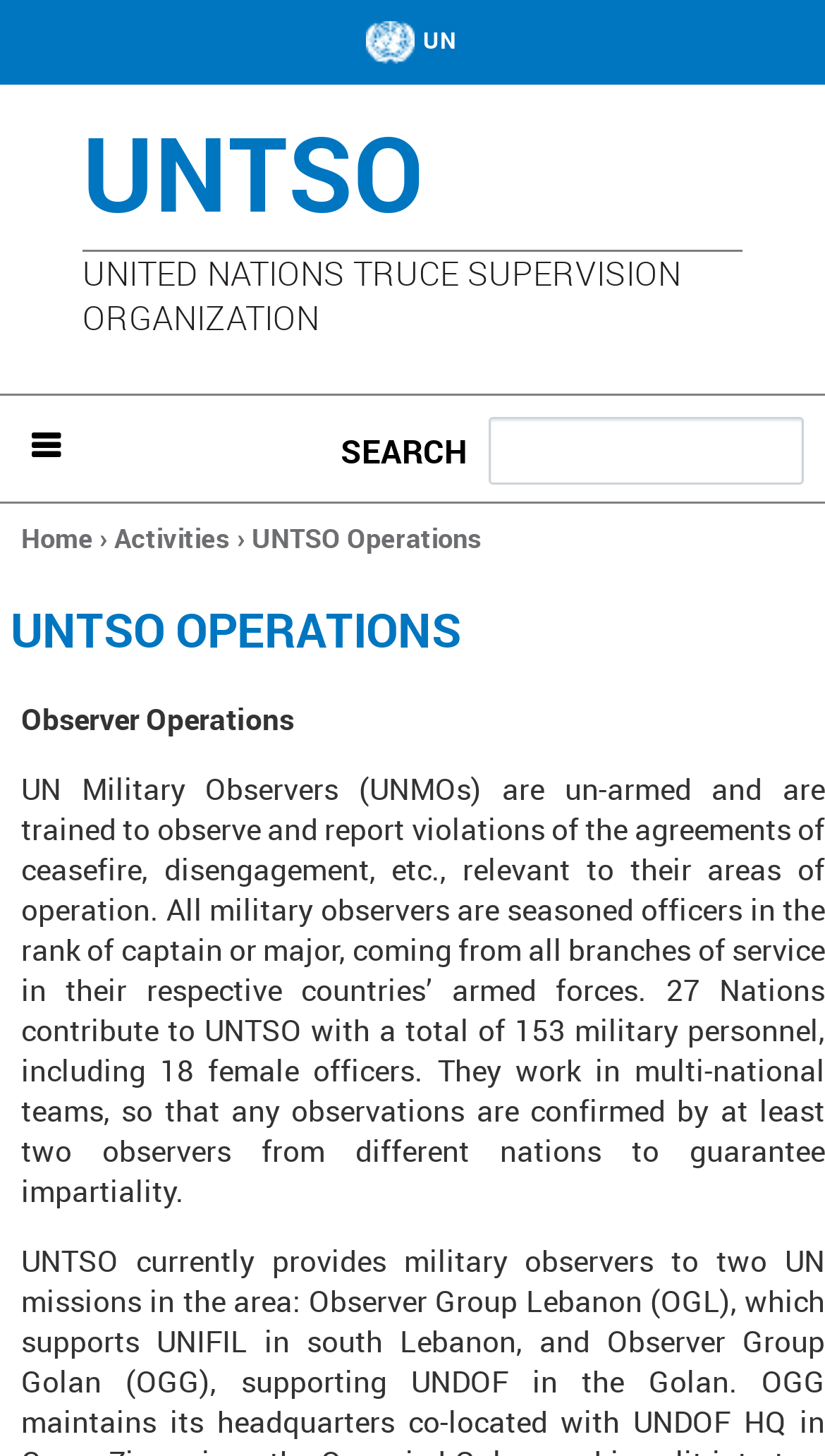Please identify the bounding box coordinates of the element I need to click to follow this instruction: "Click on Home".

[0.026, 0.358, 0.113, 0.382]